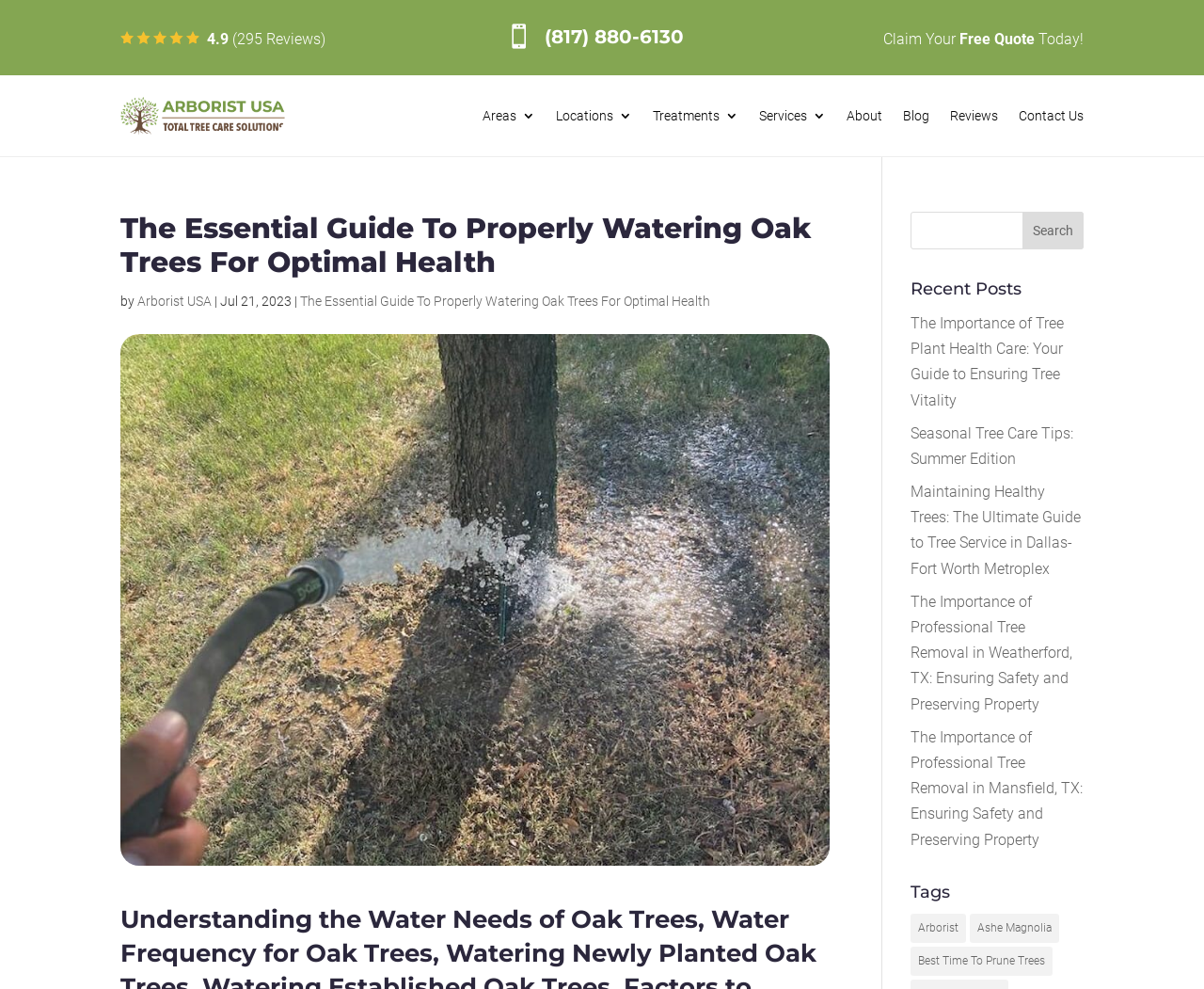What is the rating of the tree service company?
Give a comprehensive and detailed explanation for the question.

The rating of the tree service company can be found in the top section of the webpage, where it says '4.9' with '(295 Reviews)' next to it, indicating the average rating of the company based on 295 reviews.